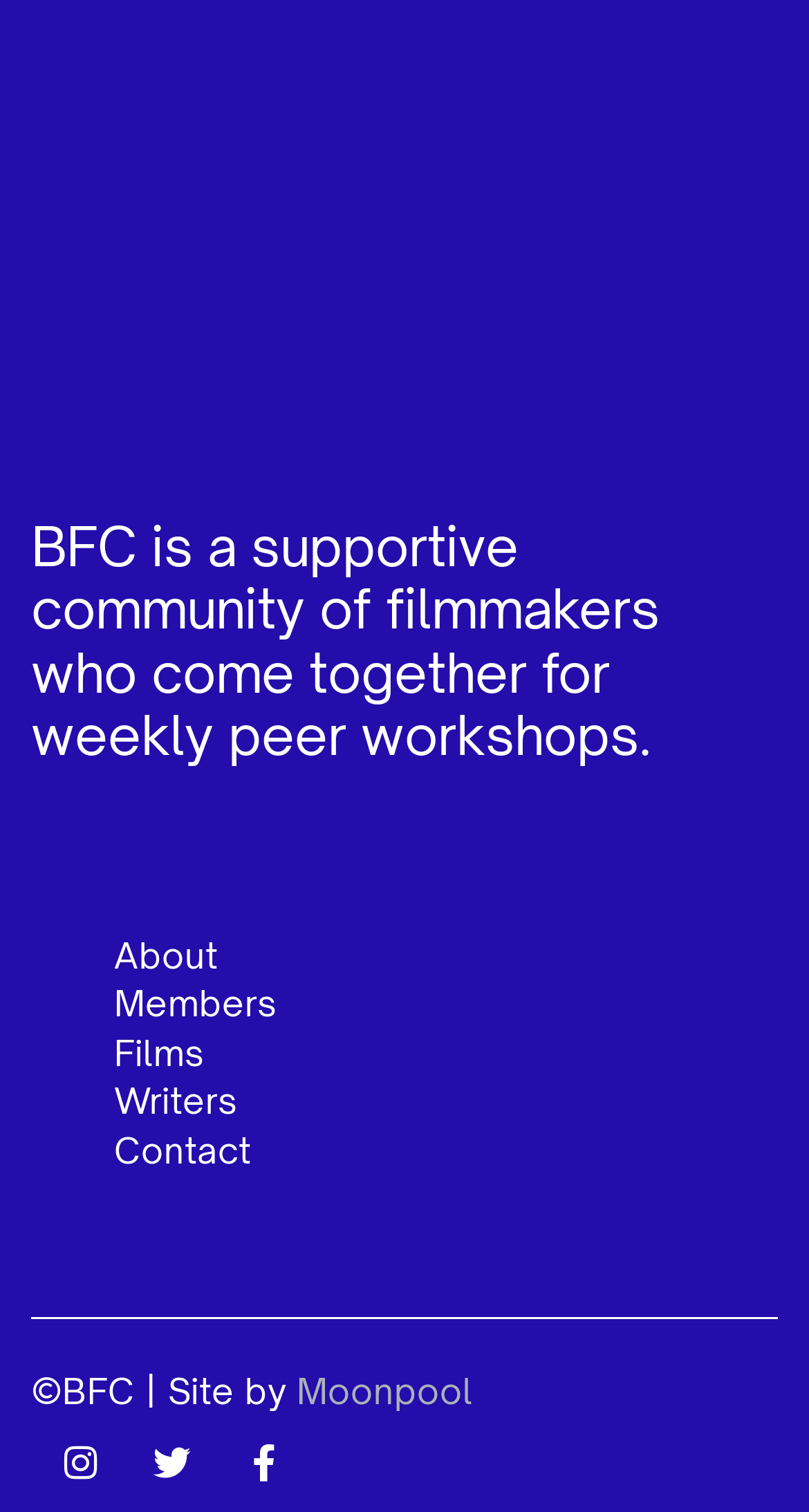Please locate the bounding box coordinates of the element that should be clicked to complete the given instruction: "go to about page".

[0.141, 0.617, 0.269, 0.646]